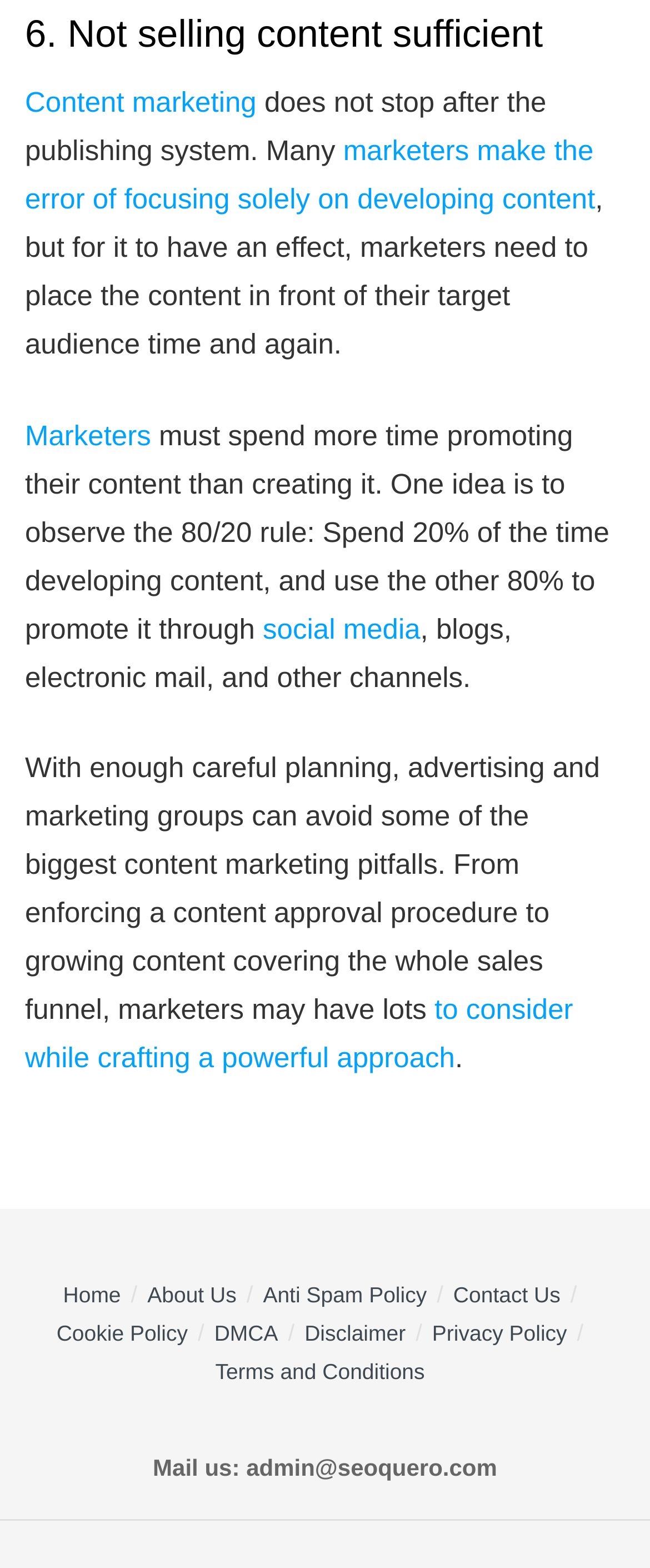Determine the bounding box for the UI element as described: "Privacy Policy". The coordinates should be represented as four float numbers between 0 and 1, formatted as [left, top, right, bottom].

[0.665, 0.842, 0.872, 0.858]